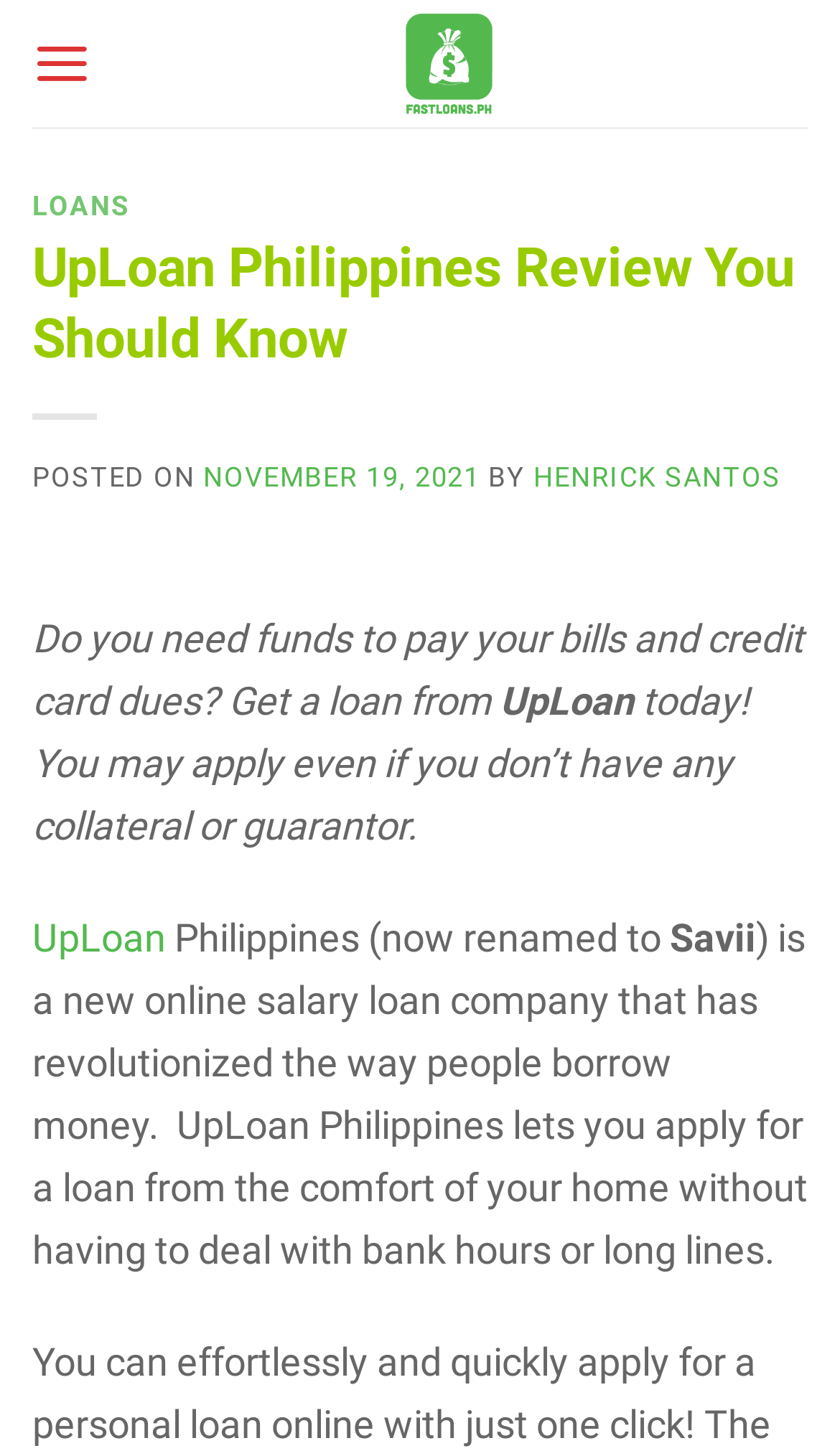What is the format of the date mentioned on the webpage?
Look at the image and provide a short answer using one word or a phrase.

Month Day, Year